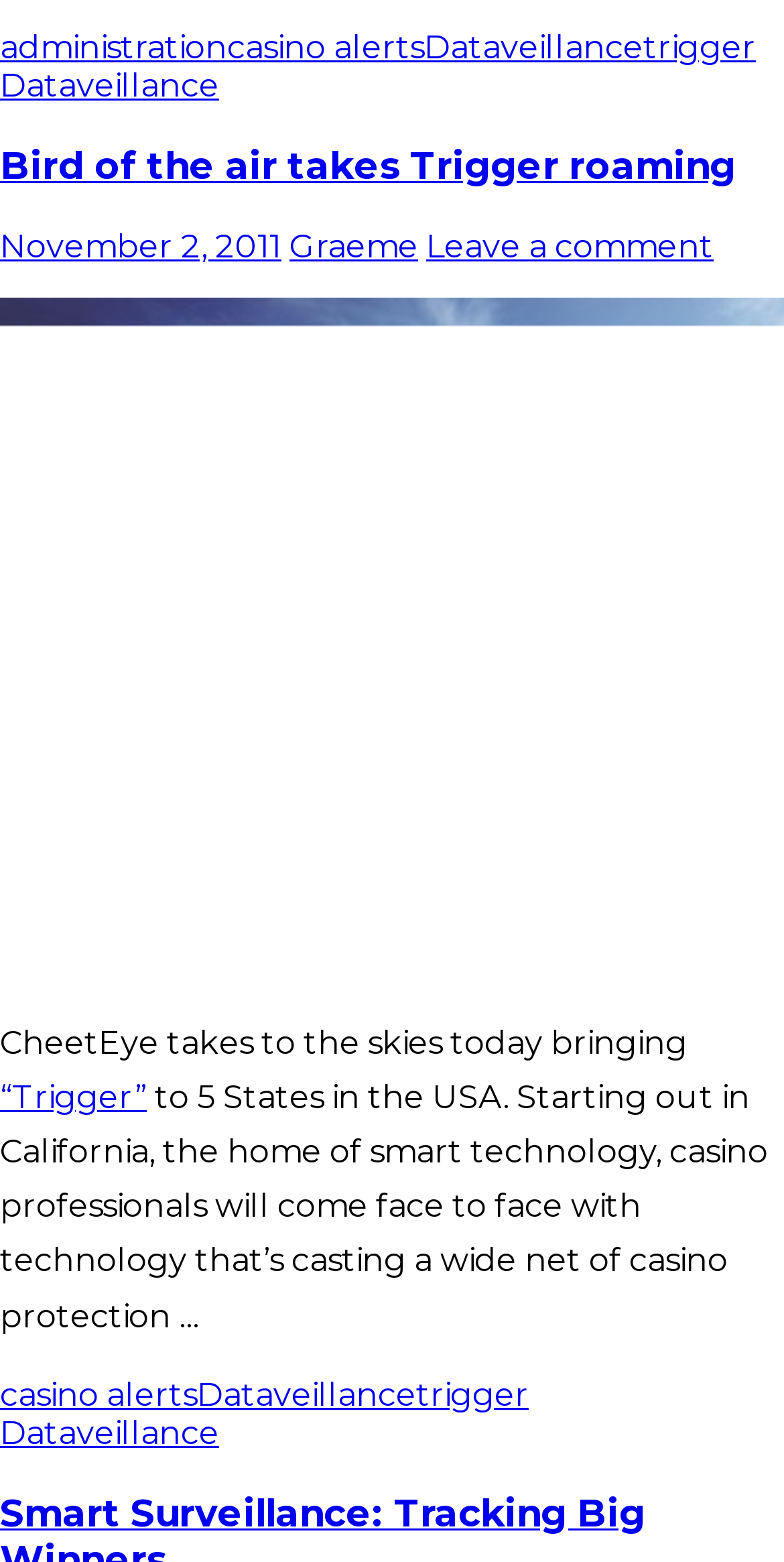What is the main topic of the article?
Please analyze the image and answer the question with as much detail as possible.

I found the main topic of the article by looking at the repeated mentions of 'Trigger' in the article's title, content, and links.